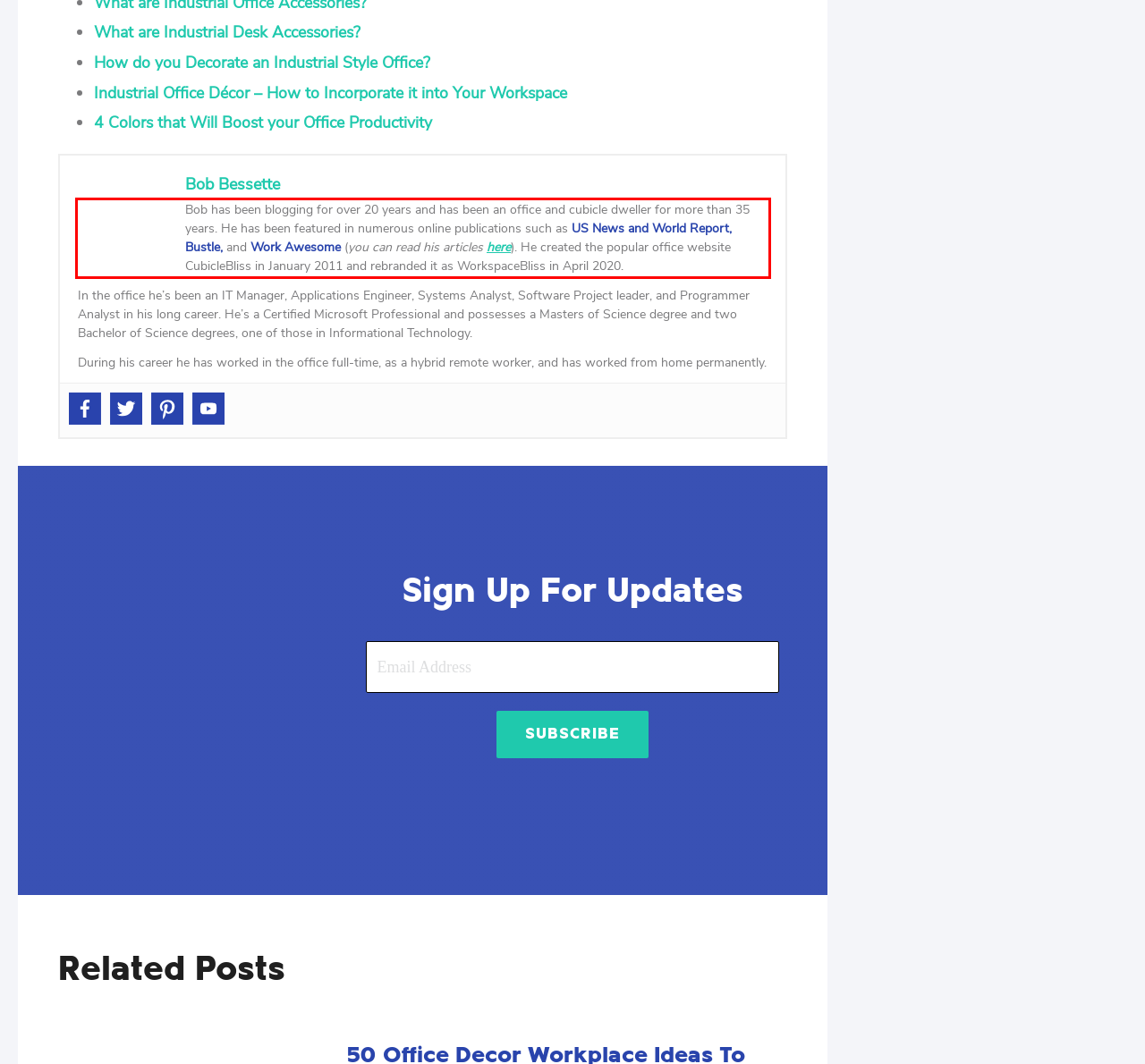Given a screenshot of a webpage, locate the red bounding box and extract the text it encloses.

Bob has been blogging for over 20 years and has been an office and cubicle dweller for more than 35 years. He has been featured in numerous online publications such as US News and World Report, Bustle, and Work Awesome (you can read his articles here). He created the popular office website CubicleBliss in January 2011 and rebranded it as WorkspaceBliss in April 2020.